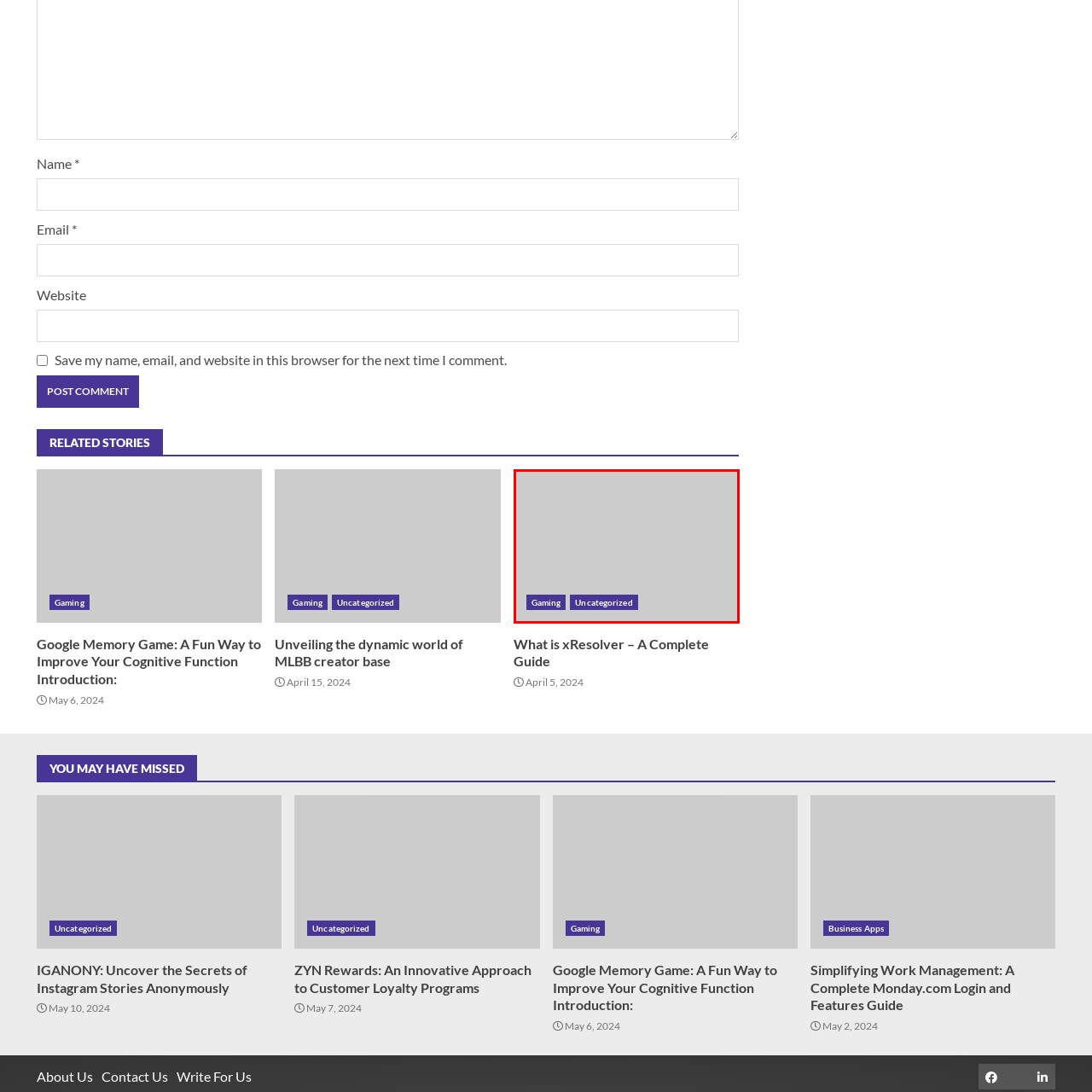Inspect the part framed by the grey rectangle, What is the purpose of the 'Gaming' button? 
Reply with a single word or phrase.

Explore gaming content